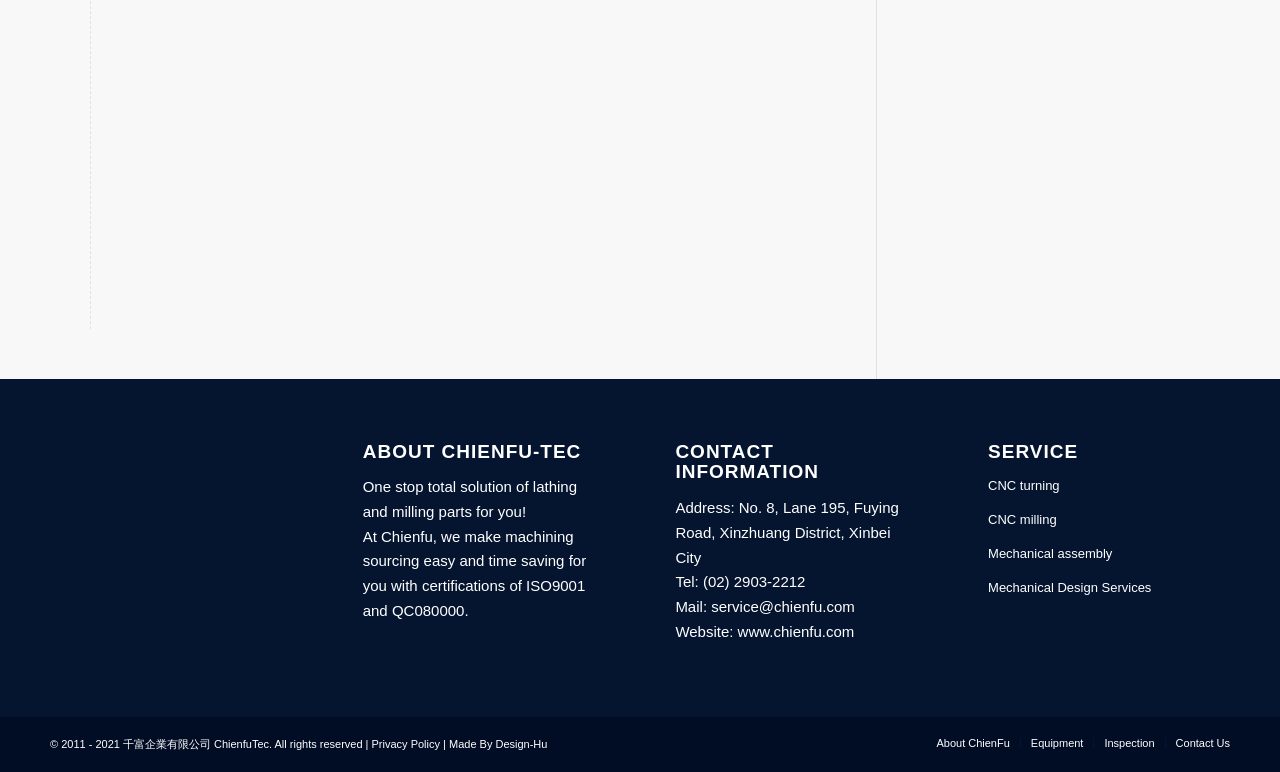Please identify the coordinates of the bounding box that should be clicked to fulfill this instruction: "Learn more about Mechanical assembly".

[0.772, 0.697, 0.961, 0.741]